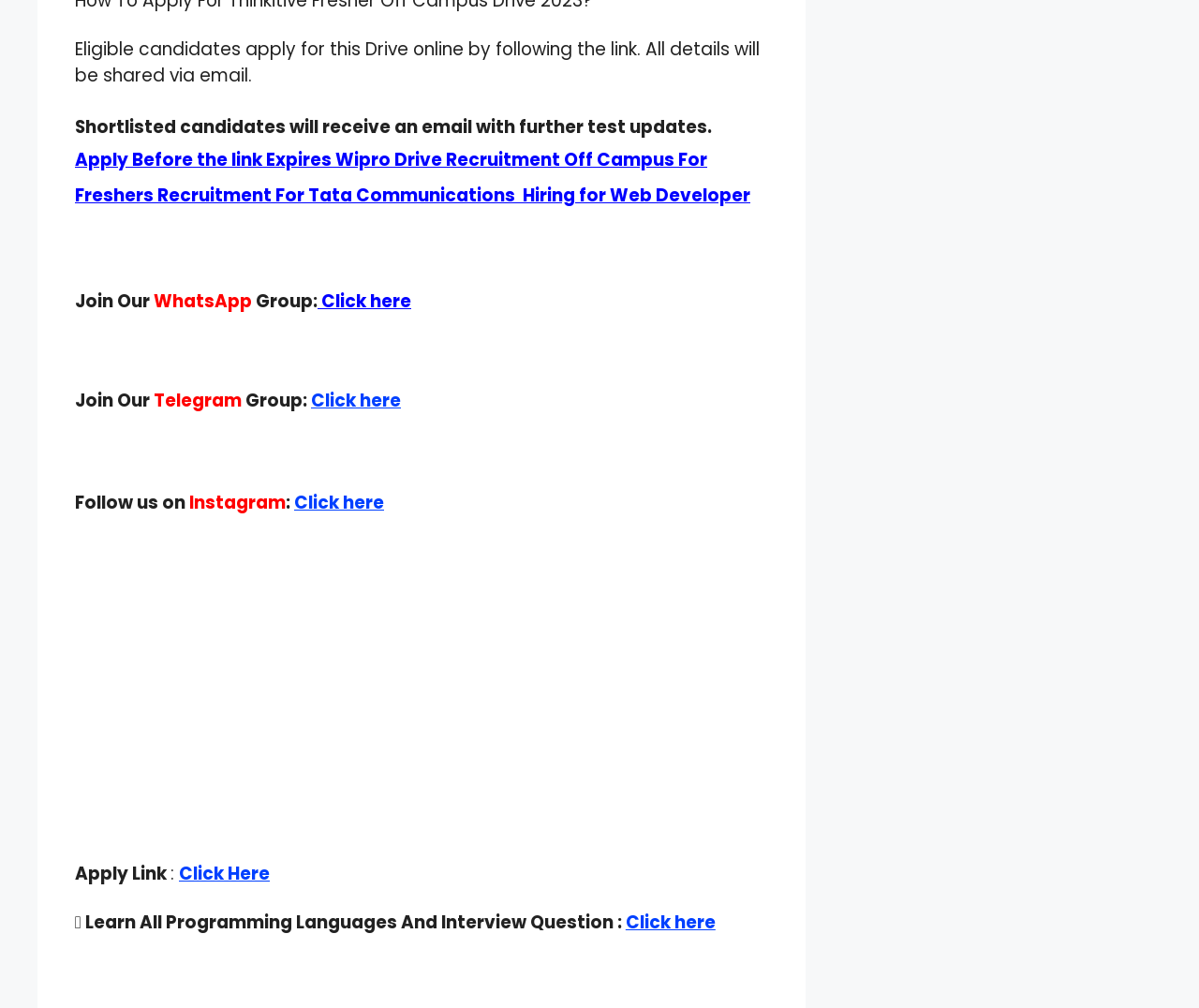Provide the bounding box coordinates of the area you need to click to execute the following instruction: "Join Our WhatsApp Group".

[0.265, 0.347, 0.343, 0.372]